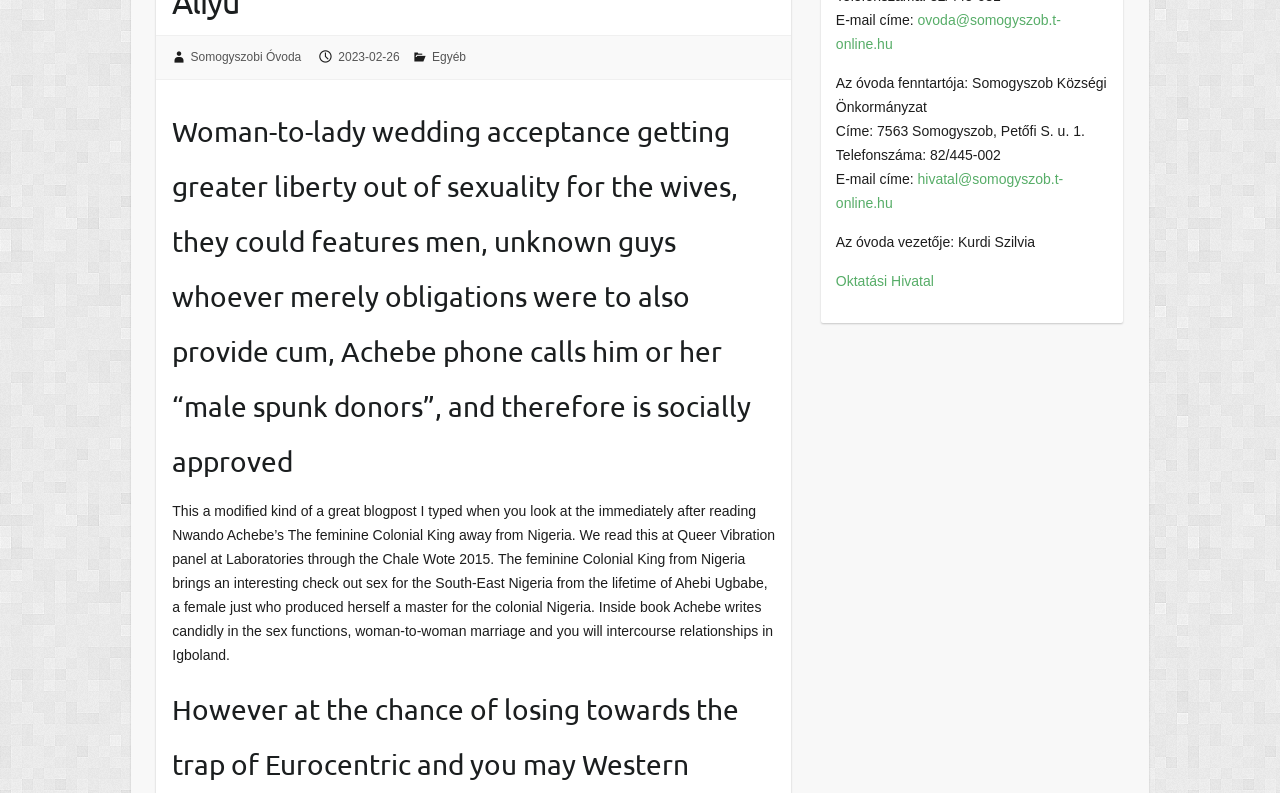Please predict the bounding box coordinates (top-left x, top-left y, bottom-right x, bottom-right y) for the UI element in the screenshot that fits the description: Oktatási Hivatal

[0.653, 0.344, 0.73, 0.364]